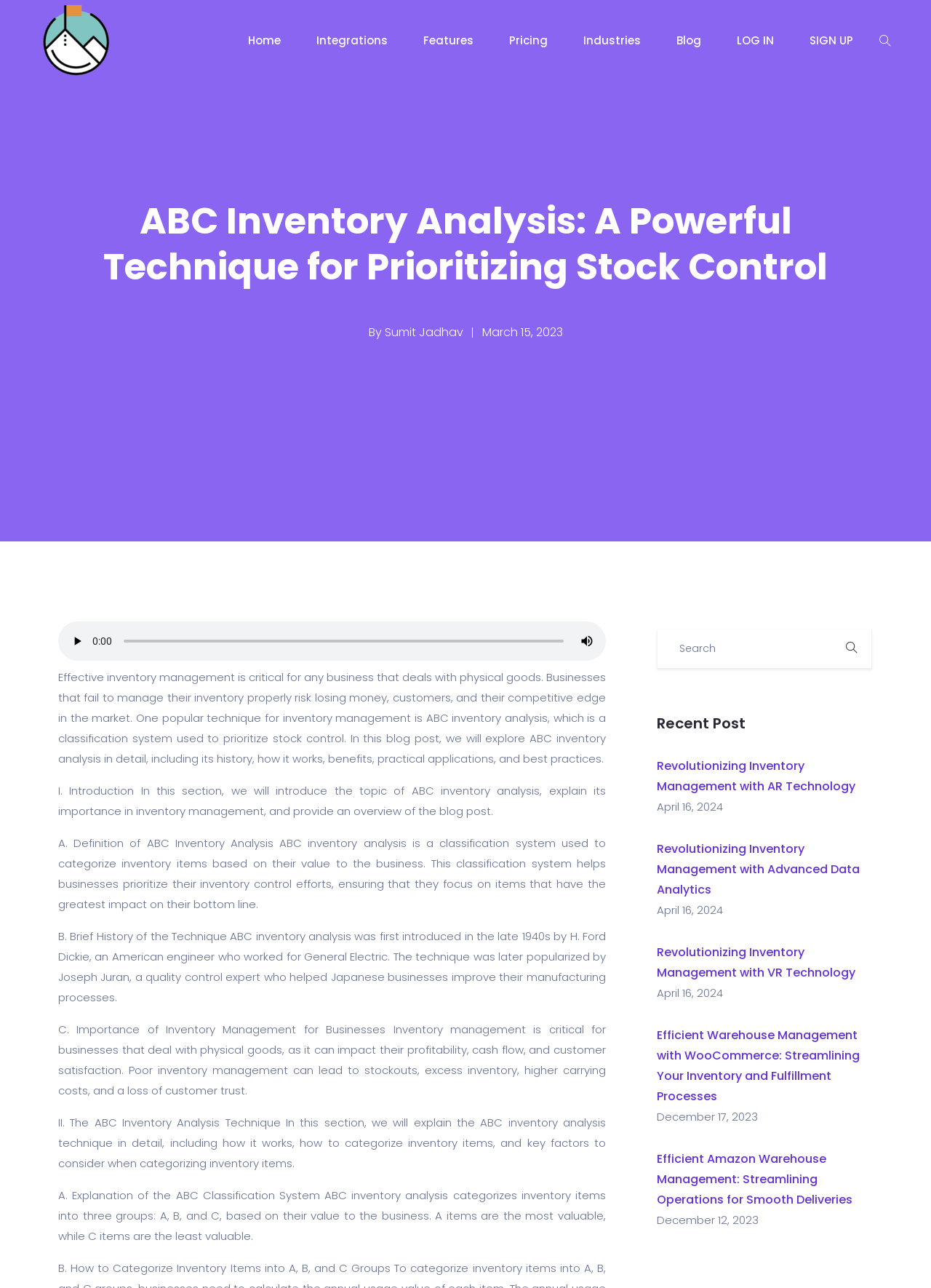Provide a thorough summary of the webpage.

This webpage is about ABC inventory analysis, a technique for prioritizing stock control. At the top, there is a navigation menu with links to "Home", "Integrations", "Features", "Pricing", "Industries", "Blog", "LOG IN", and "SIGN UP". On the top right, there is a search box and a button with an icon.

Below the navigation menu, there is a heading that reads "ABC Inventory Analysis: A Powerful Technique for Prioritizing Stock Control" followed by the author's name and the date of publication. 

To the right of the heading, there is an audio player with a play button, a slider to scrub through the audio, and a mute button.

The main content of the webpage is divided into sections, each with a heading. The first section introduces the topic of ABC inventory analysis, explaining its importance in inventory management and providing an overview of the blog post. The subsequent sections delve into the details of the technique, including its history, how it works, benefits, practical applications, and best practices.

At the bottom of the page, there is a section titled "Recent Post" with links to several blog posts related to inventory management, along with their publication dates.

Throughout the page, there are no images, but there are several links, headings, and blocks of text that provide information on ABC inventory analysis and related topics.